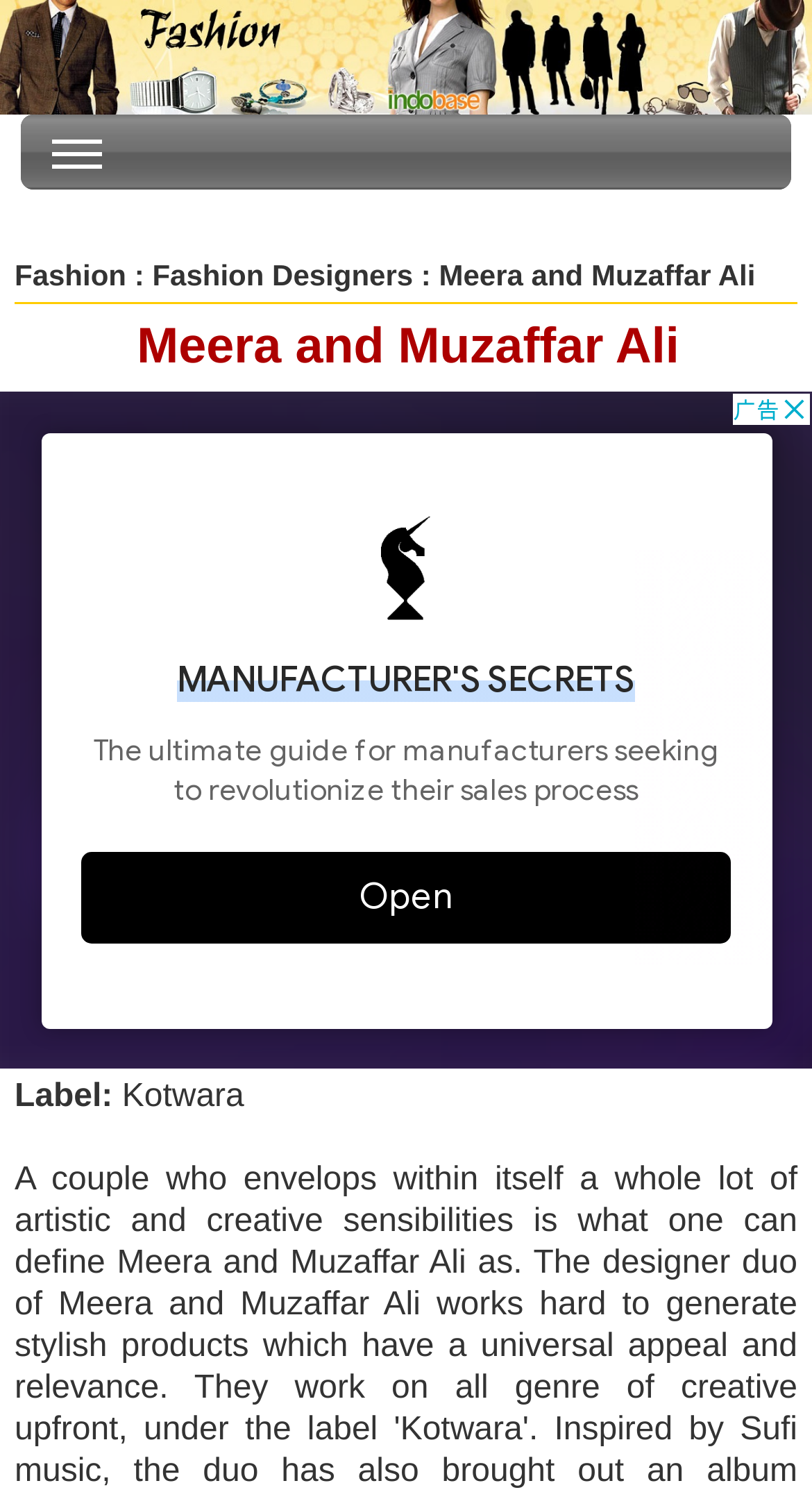Determine the main headline of the webpage and provide its text.

Meera and Muzaffar Ali